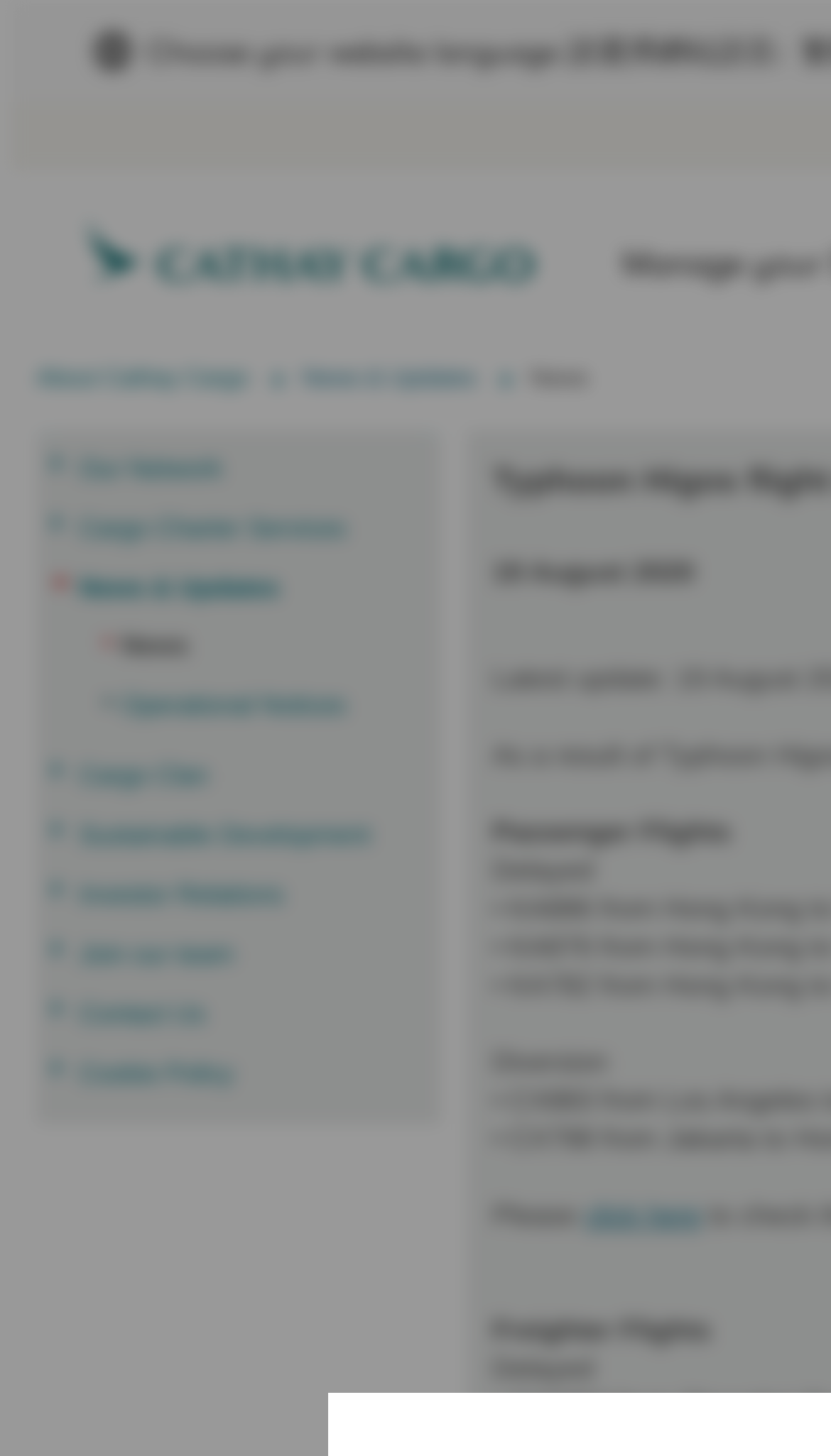What is the main category of the webpage?
Give a comprehensive and detailed explanation for the question.

The main category of the webpage is 'News' as indicated by the link 'News' at the top of the webpage, which suggests that the webpage is primarily used for news-related content.